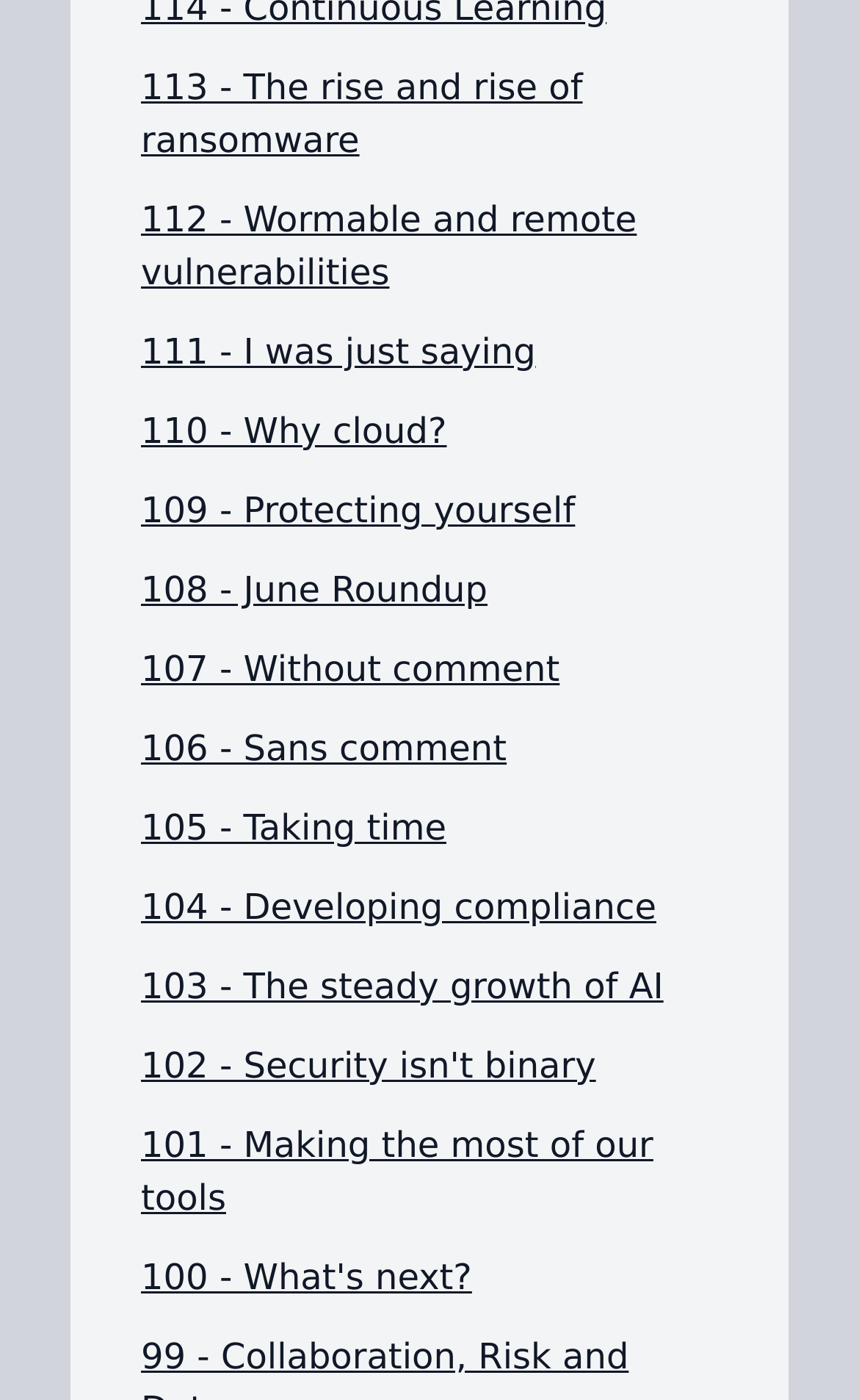How many links are on this webpage? Based on the image, give a response in one word or a short phrase.

19